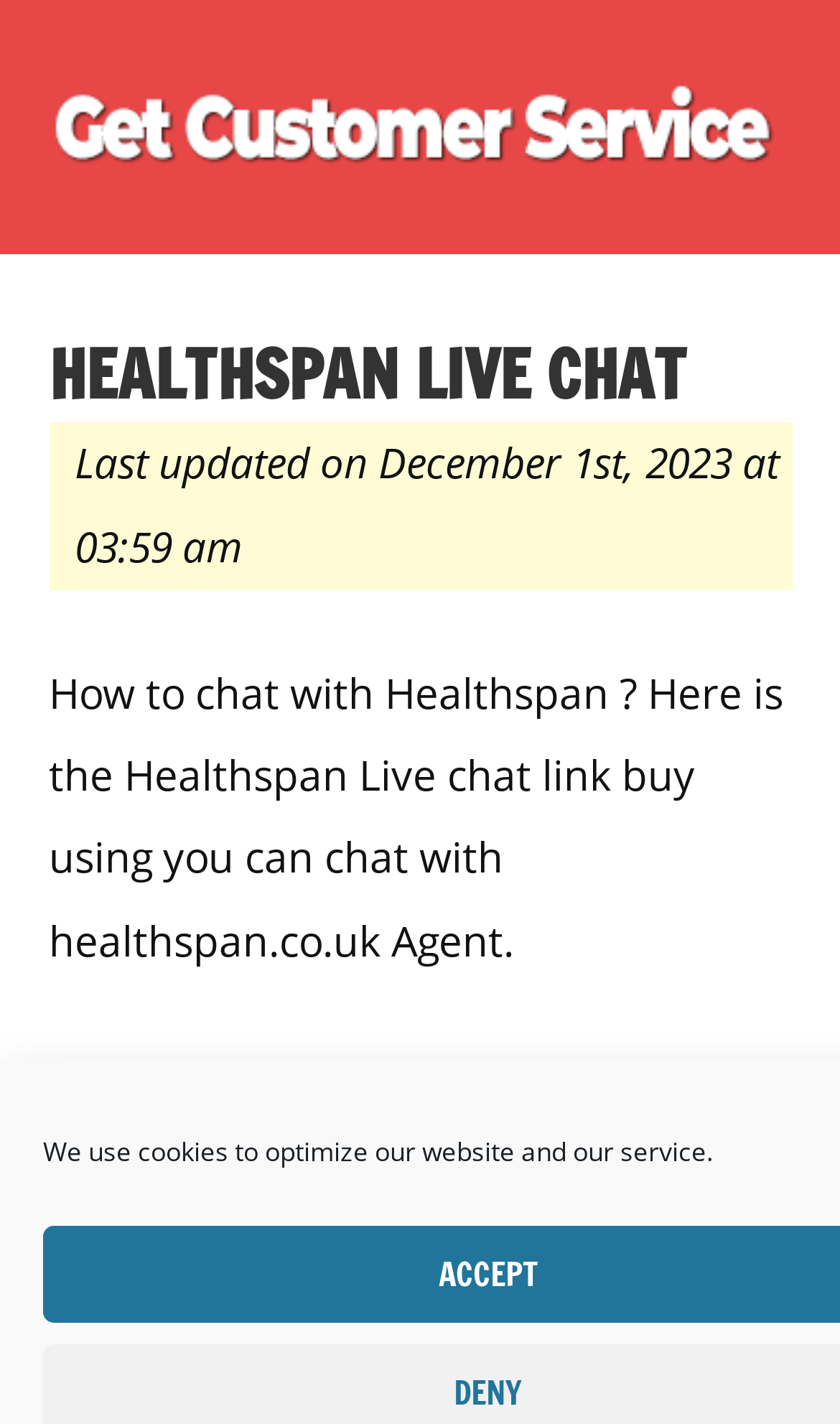Please determine the headline of the webpage and provide its content.

HEALTHSPAN LIVE CHAT